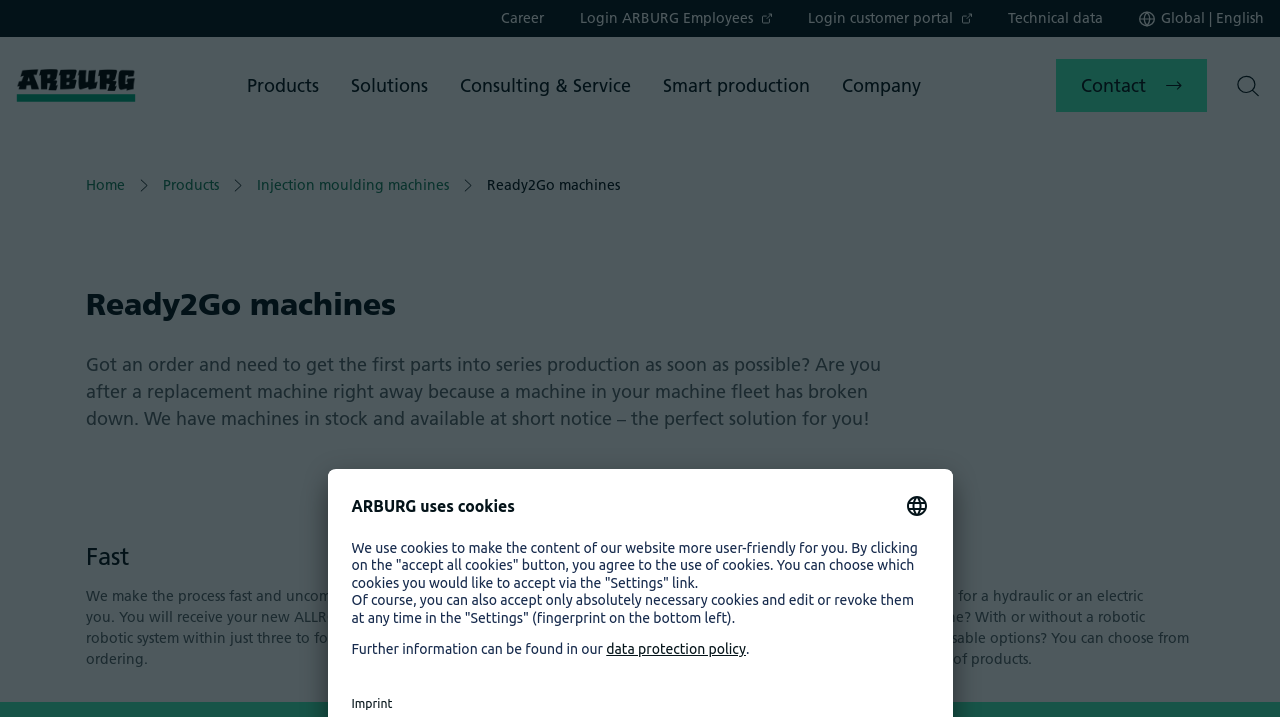Provide the bounding box coordinates of the UI element that matches the description: "Ready2Go machines".

[0.351, 0.244, 0.484, 0.273]